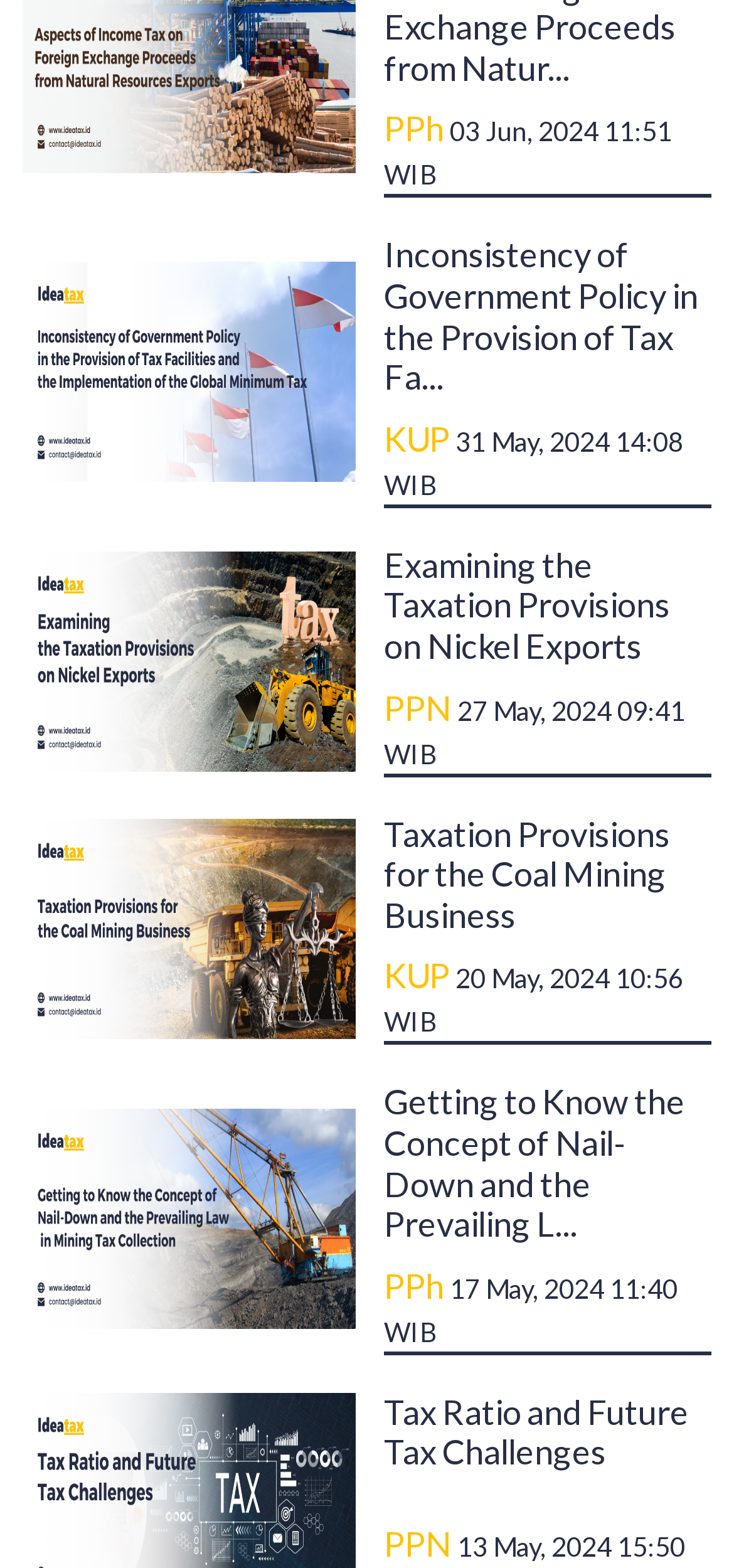Locate the coordinates of the bounding box for the clickable region that fulfills this instruction: "Explore the topic of Taxation Provisions for the Coal Mining Business".

[0.523, 0.519, 0.969, 0.597]